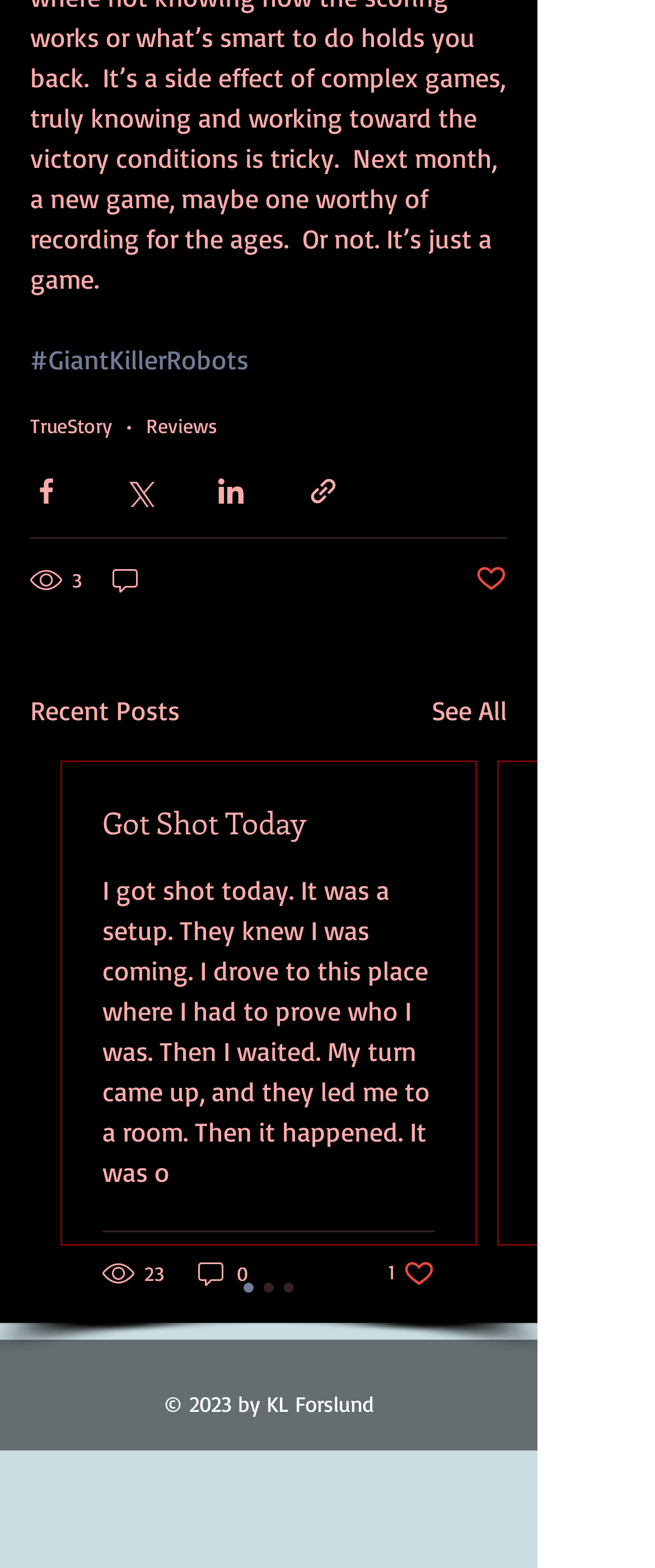Please identify the bounding box coordinates of the clickable area that will allow you to execute the instruction: "Click on the link to See All".

[0.659, 0.44, 0.774, 0.466]